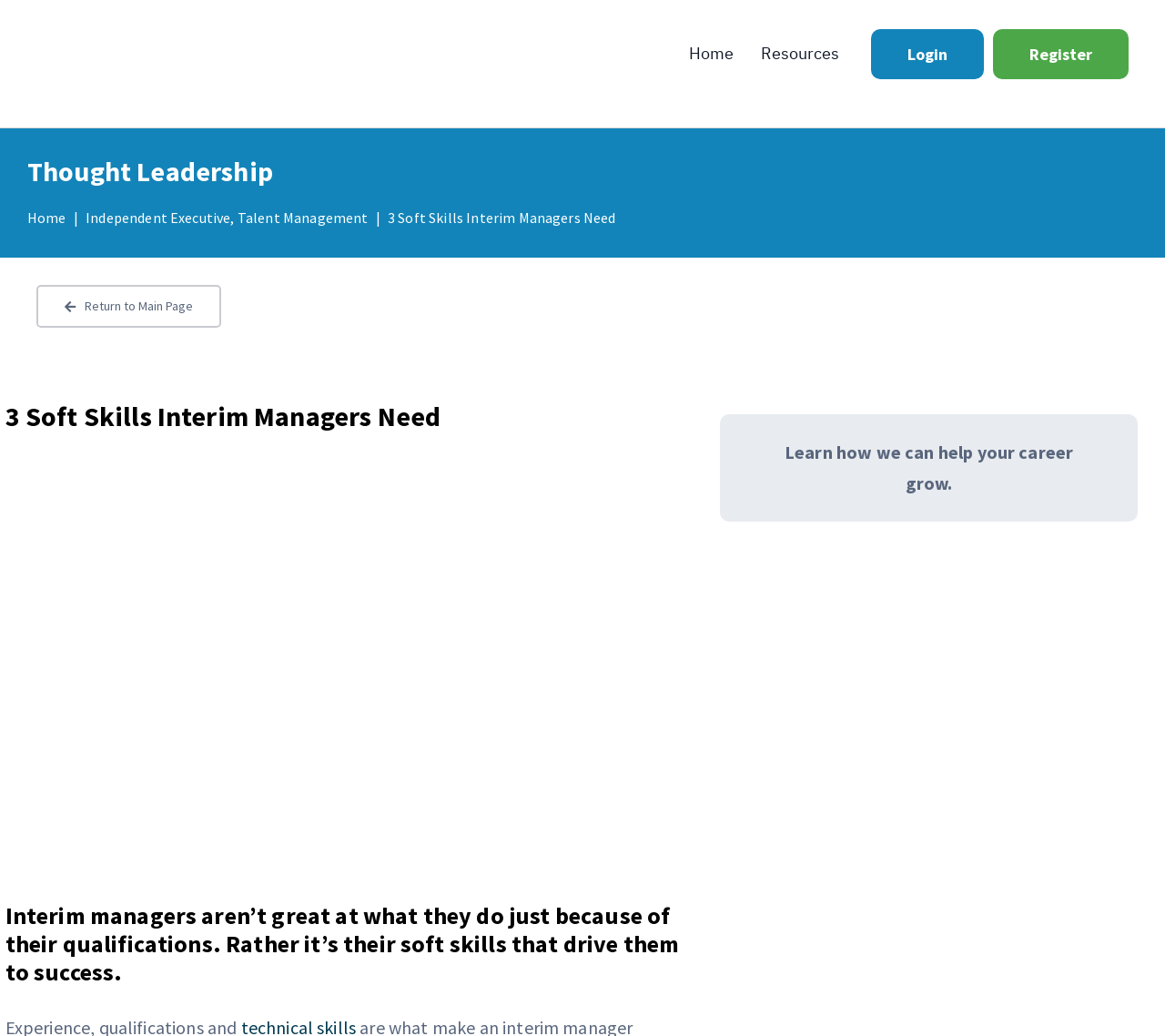Identify the bounding box coordinates of the HTML element based on this description: "Return to Main Page".

[0.031, 0.275, 0.19, 0.316]